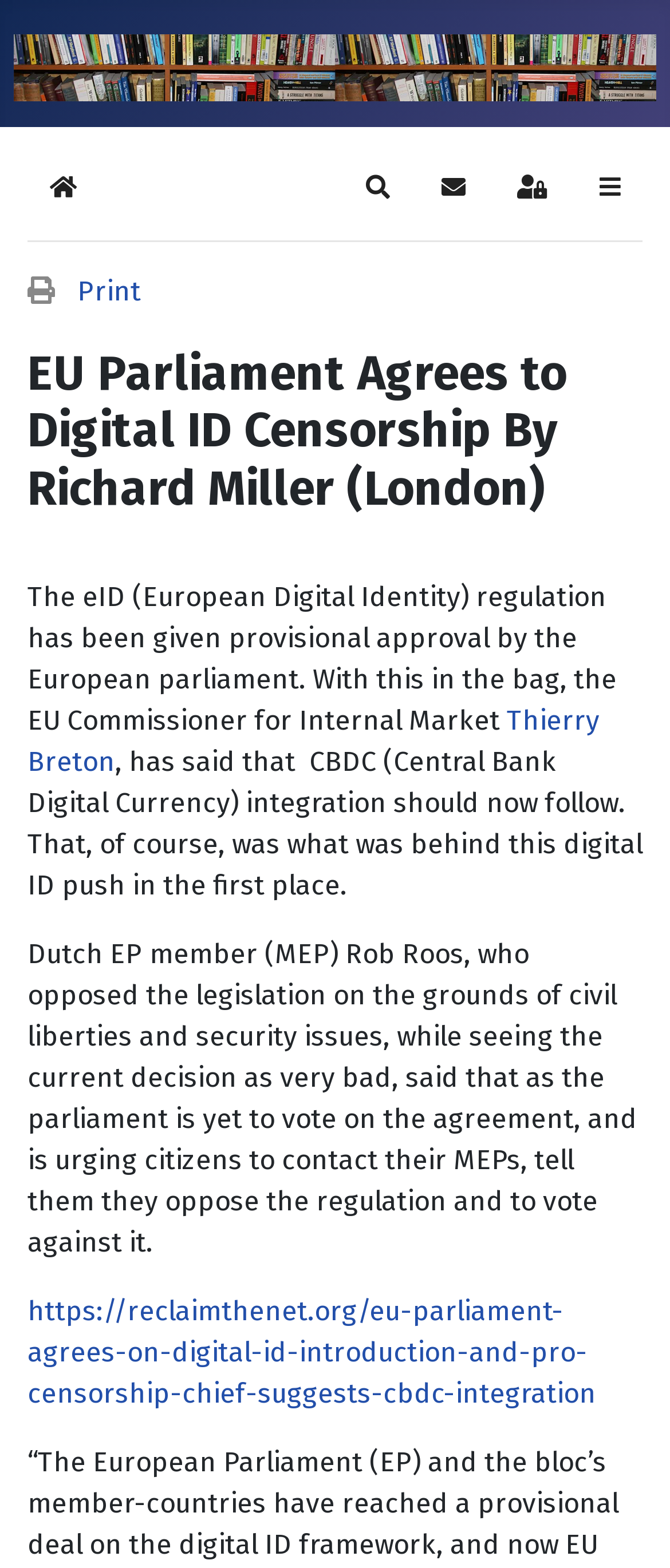What is the topic of the article?
Give a one-word or short-phrase answer derived from the screenshot.

Digital ID regulation